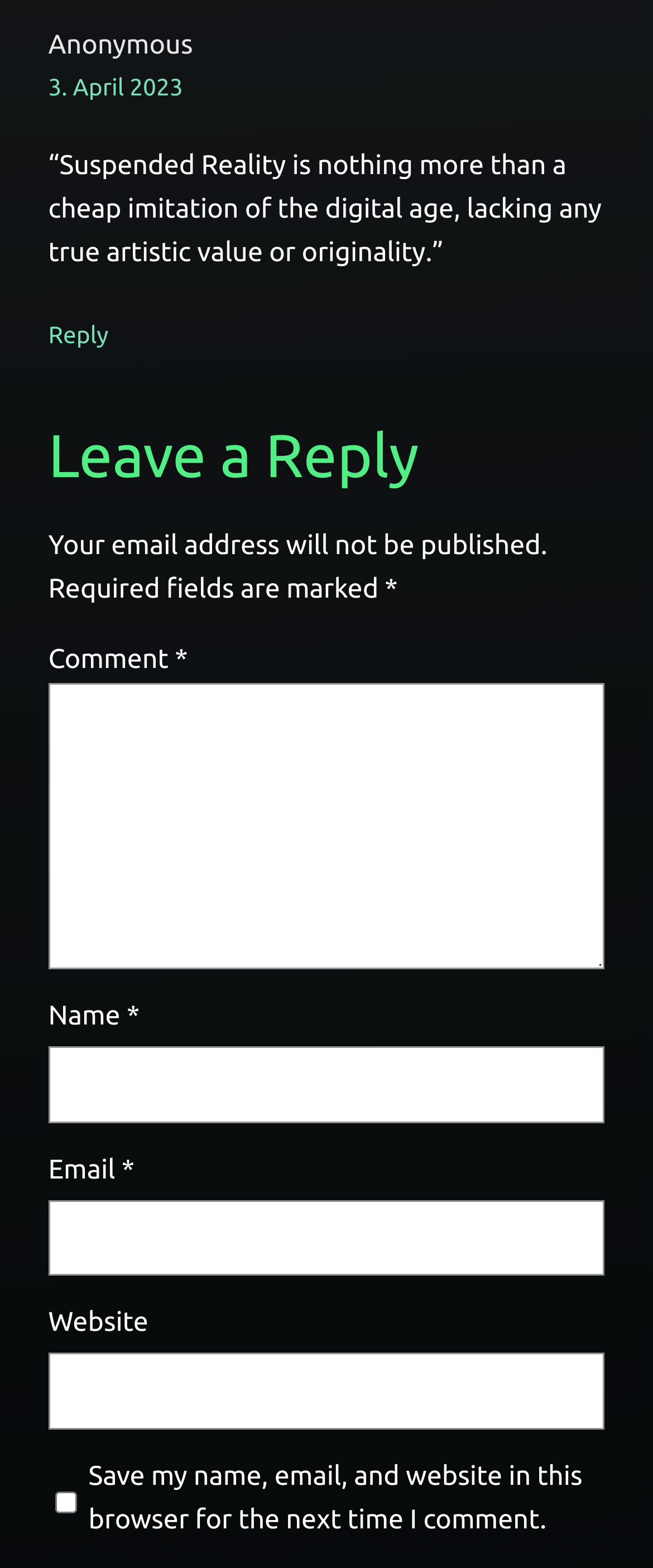What is the quote about Suspended Reality?
Please respond to the question with a detailed and informative answer.

The quote about Suspended Reality is that it is 'nothing more than a cheap imitation of the digital age, lacking any true artistic value or originality', as indicated by the static text element.